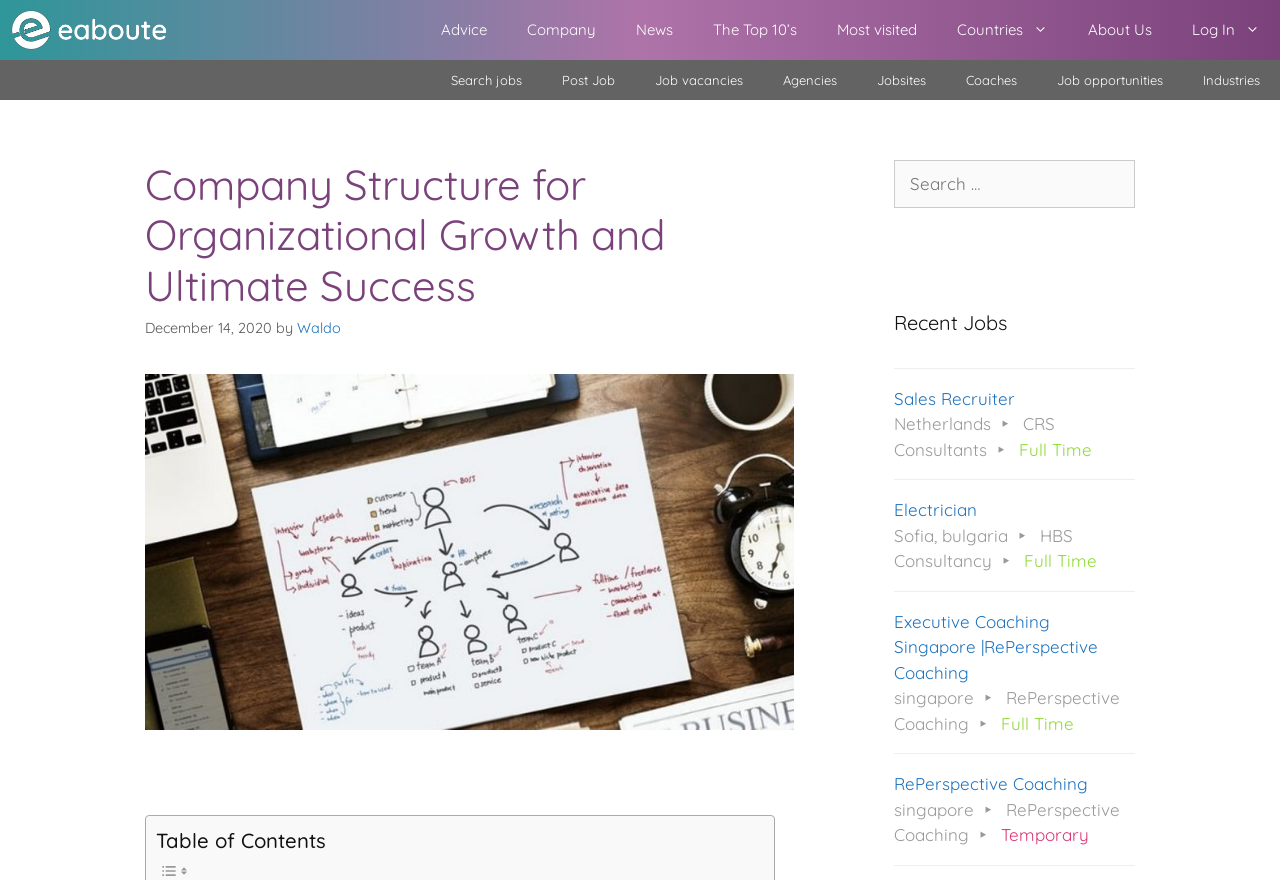Detail the webpage's structure and highlights in your description.

This webpage is about company structure and its importance for organizational growth and success. At the top left, there is a logo of "eaboute" with a link to the website. Next to it, there are several links to different sections of the website, including "Advice", "Company", "News", and others. 

Below these links, there are two rows of links. The first row has links to job-related topics, such as "Search jobs", "Post Job", and "Job vacancies". The second row has links to related industries and services, such as "Agencies", "Jobsites", and "Coaches".

The main content of the webpage is divided into two sections. On the left, there is a header section with a title "Company Structure for Organizational Growth and Ultimate Success" and a time stamp "December 14, 2020". Below the title, there is an image related to company structure. 

On the right, there is a complementary section with a search box and a heading "Recent Jobs". Below the search box, there are several job postings, each with a title, company name, and job type. The job postings are listed in a vertical column, with the most recent one at the top.

At the bottom of the webpage, there is a small image and a text "Table of Contents", which suggests that the webpage may have more content or sections that are not immediately visible.